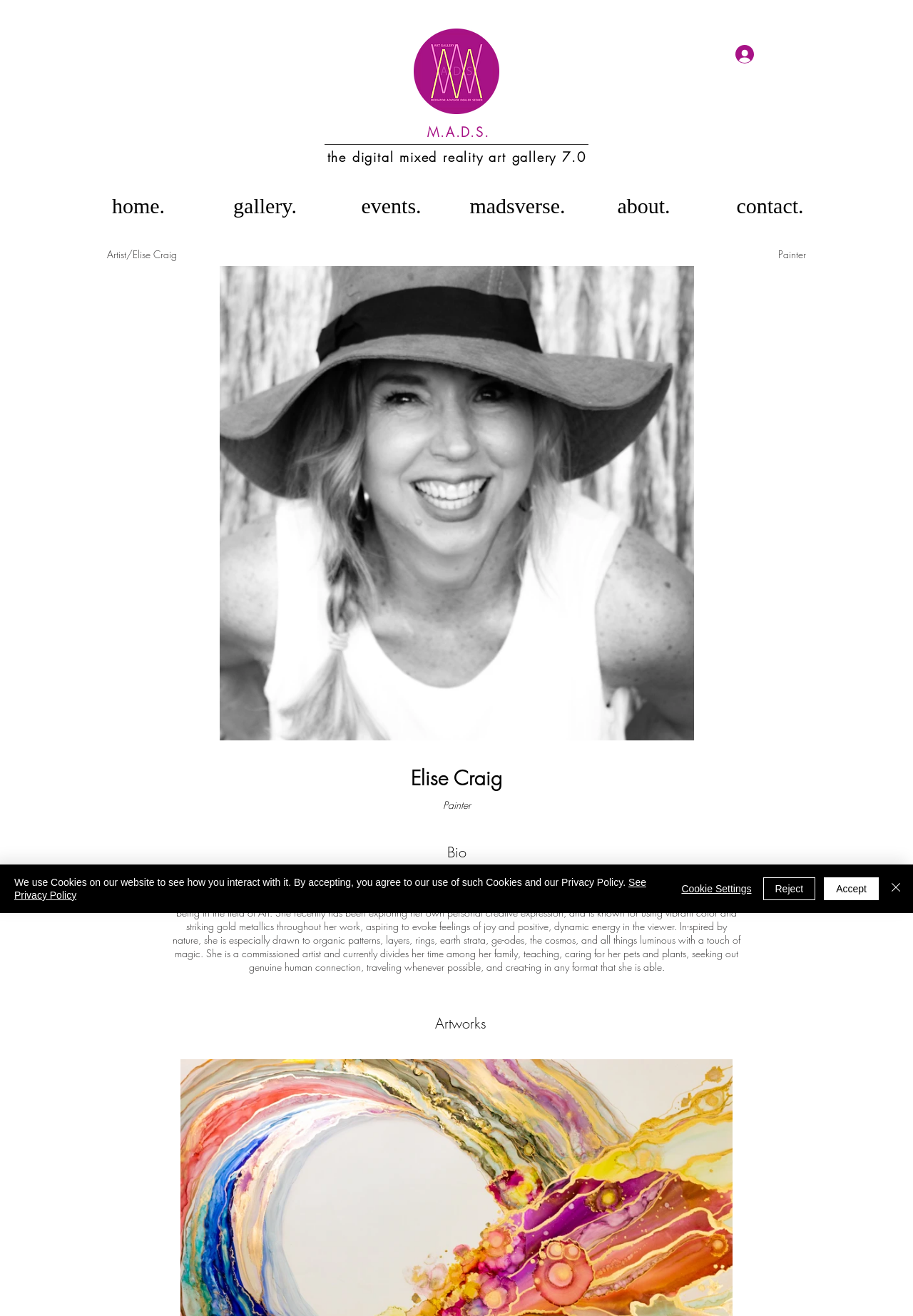Find the bounding box of the UI element described as follows: "See Privacy Policy".

[0.016, 0.666, 0.708, 0.684]